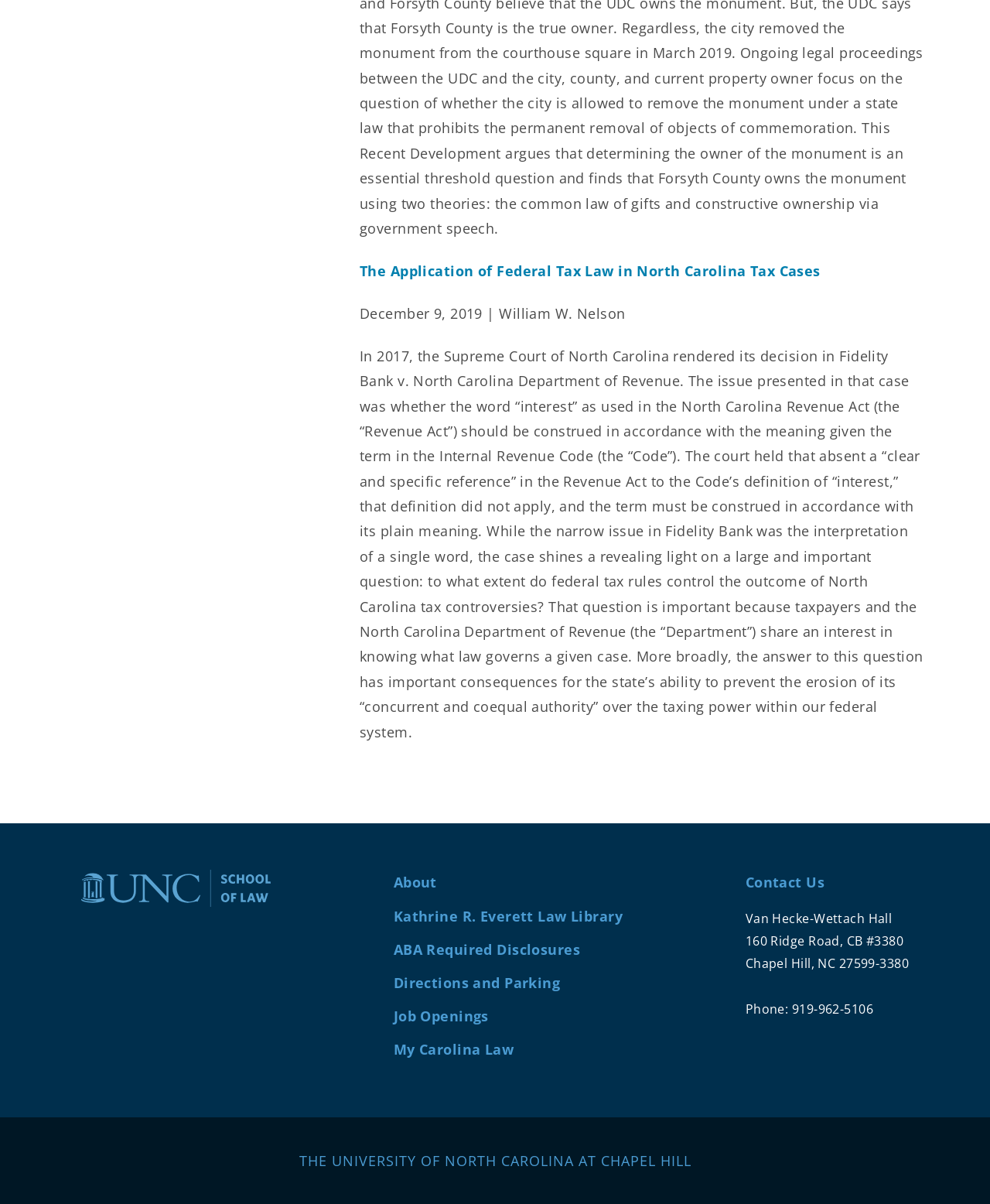Locate the bounding box of the UI element based on this description: "About". Provide four float numbers between 0 and 1 as [left, top, right, bottom].

[0.397, 0.725, 0.441, 0.741]